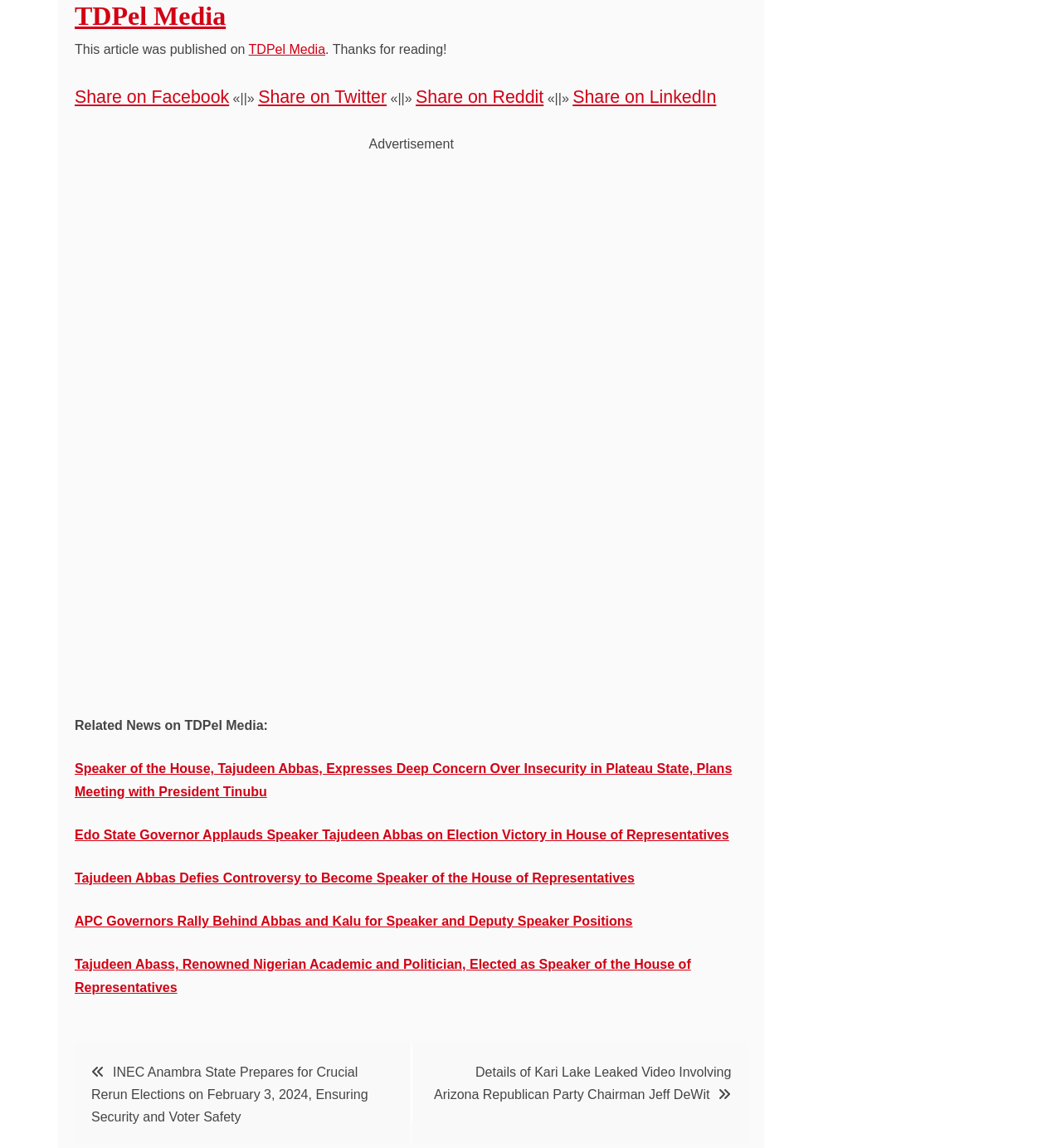Bounding box coordinates are to be given in the format (top-left x, top-left y, bottom-right x, bottom-right y). All values must be floating point numbers between 0 and 1. Provide the bounding box coordinate for the UI element described as: Share on Facebook

[0.07, 0.076, 0.216, 0.093]